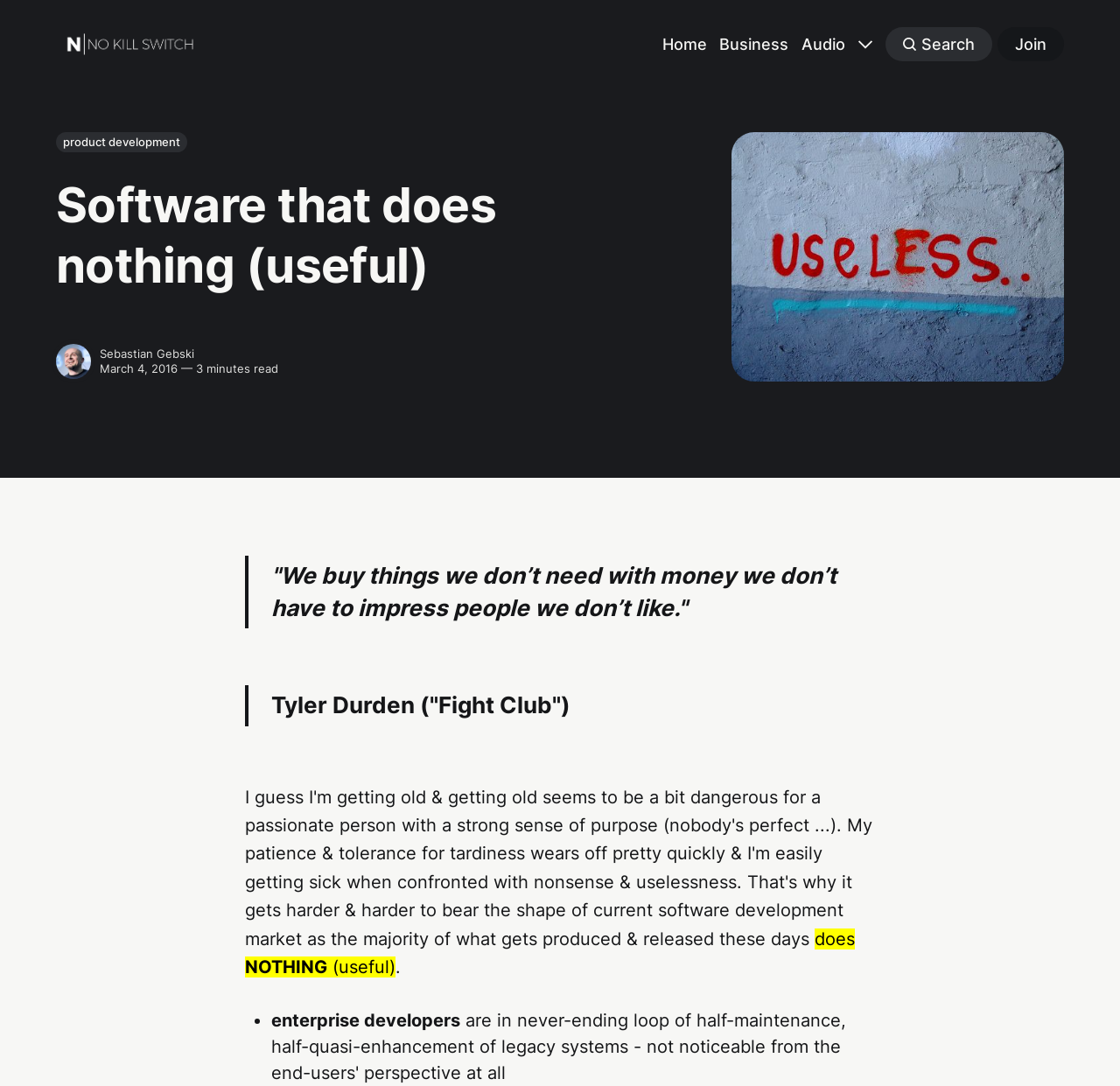What is the bounding box coordinate of the 'Search' text?
Based on the image content, provide your answer in one word or a short phrase.

[0.822, 0.032, 0.87, 0.049]